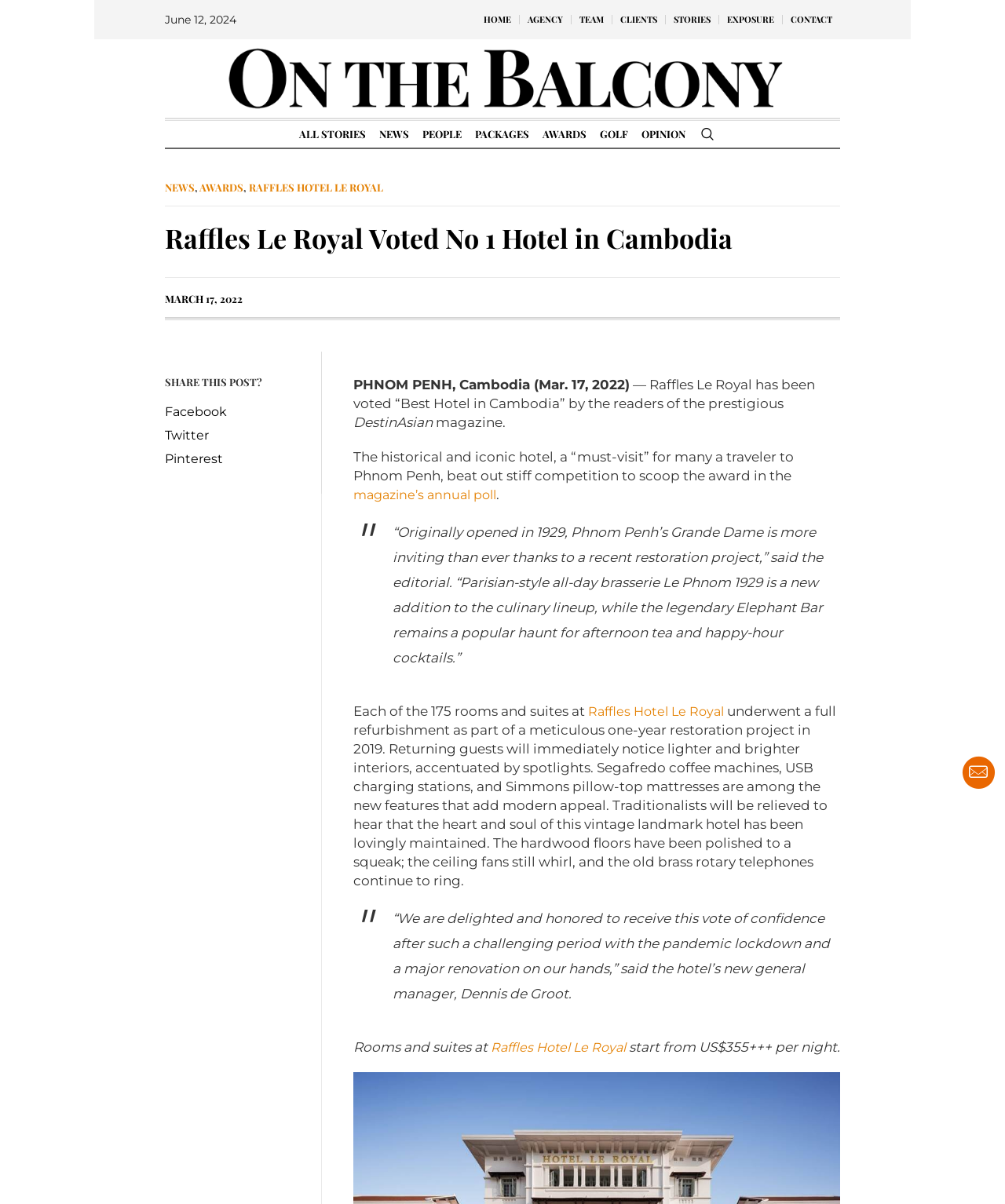Please find the bounding box coordinates of the element that you should click to achieve the following instruction: "Click on Facebook". The coordinates should be presented as four float numbers between 0 and 1: [left, top, right, bottom].

[0.164, 0.333, 0.304, 0.351]